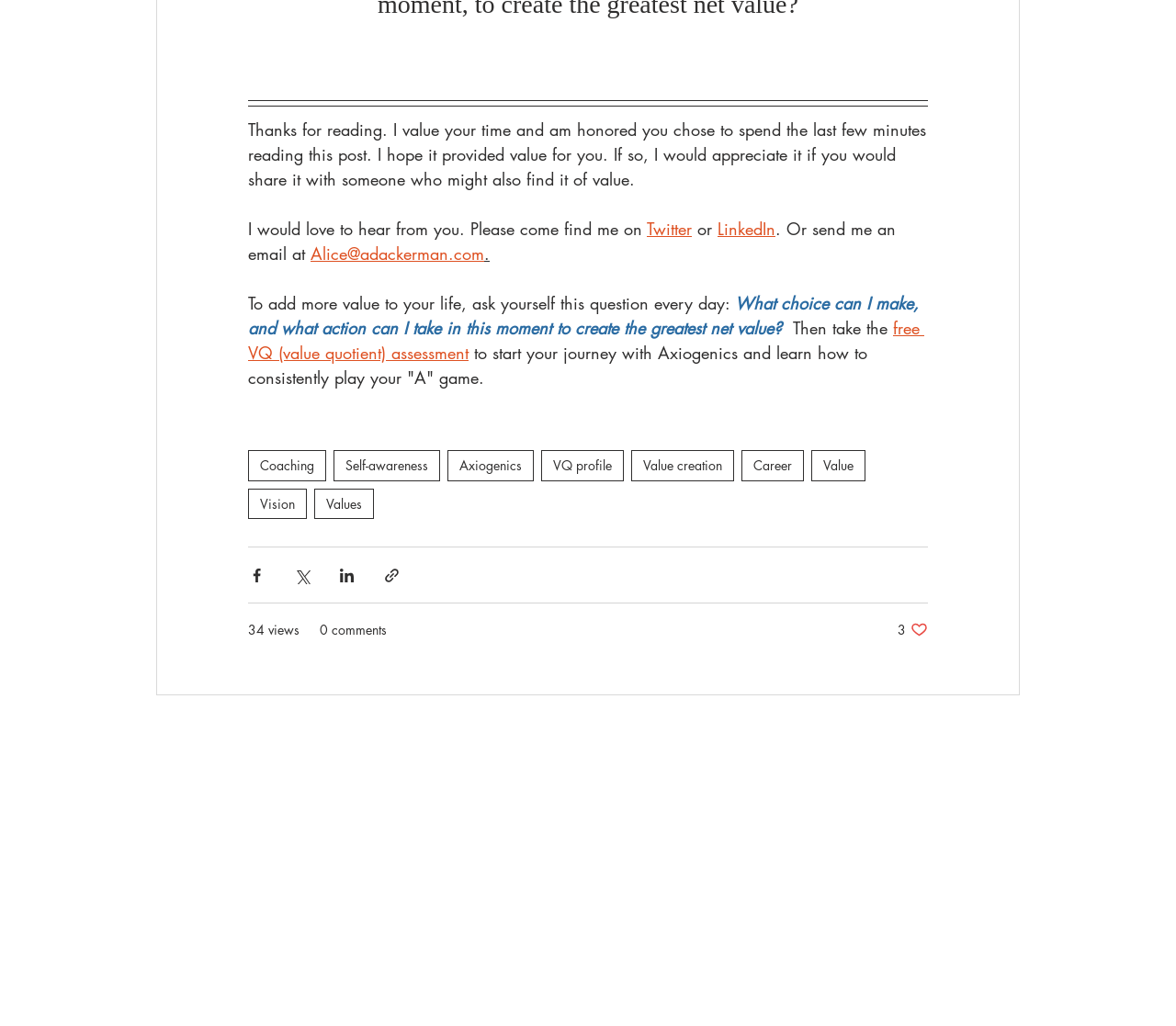What social media platforms can you share this post on?
Using the image as a reference, answer with just one word or a short phrase.

Facebook, Twitter, LinkedIn